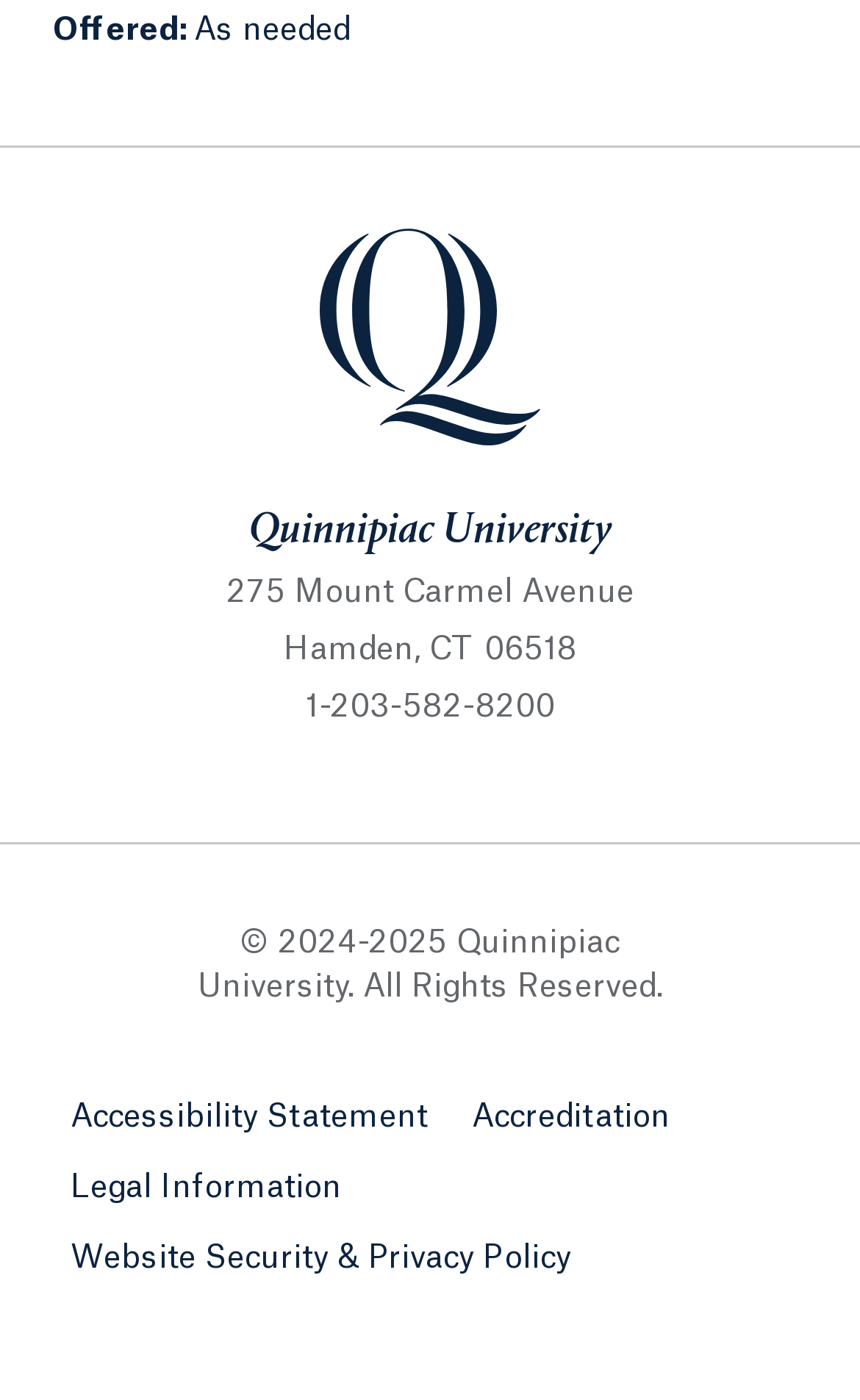What is the name of the university?
Examine the image and give a concise answer in one word or a short phrase.

Quinnipiac University